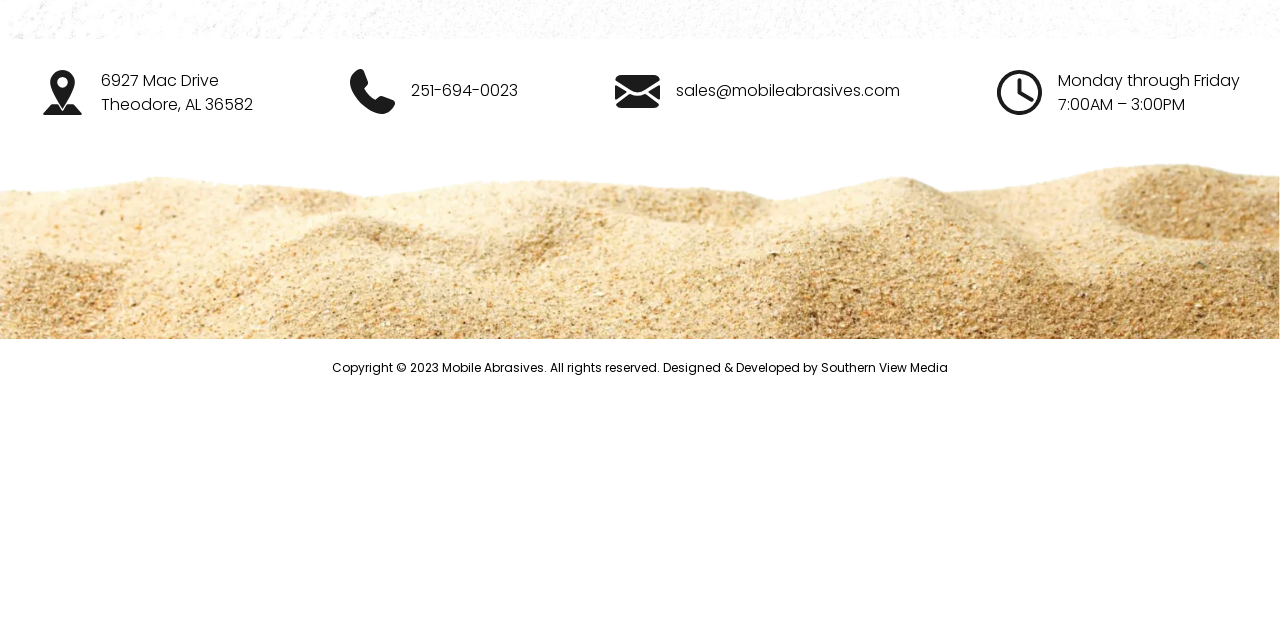Using the description: "Daniel, S", identify the bounding box of the corresponding UI element in the screenshot.

None